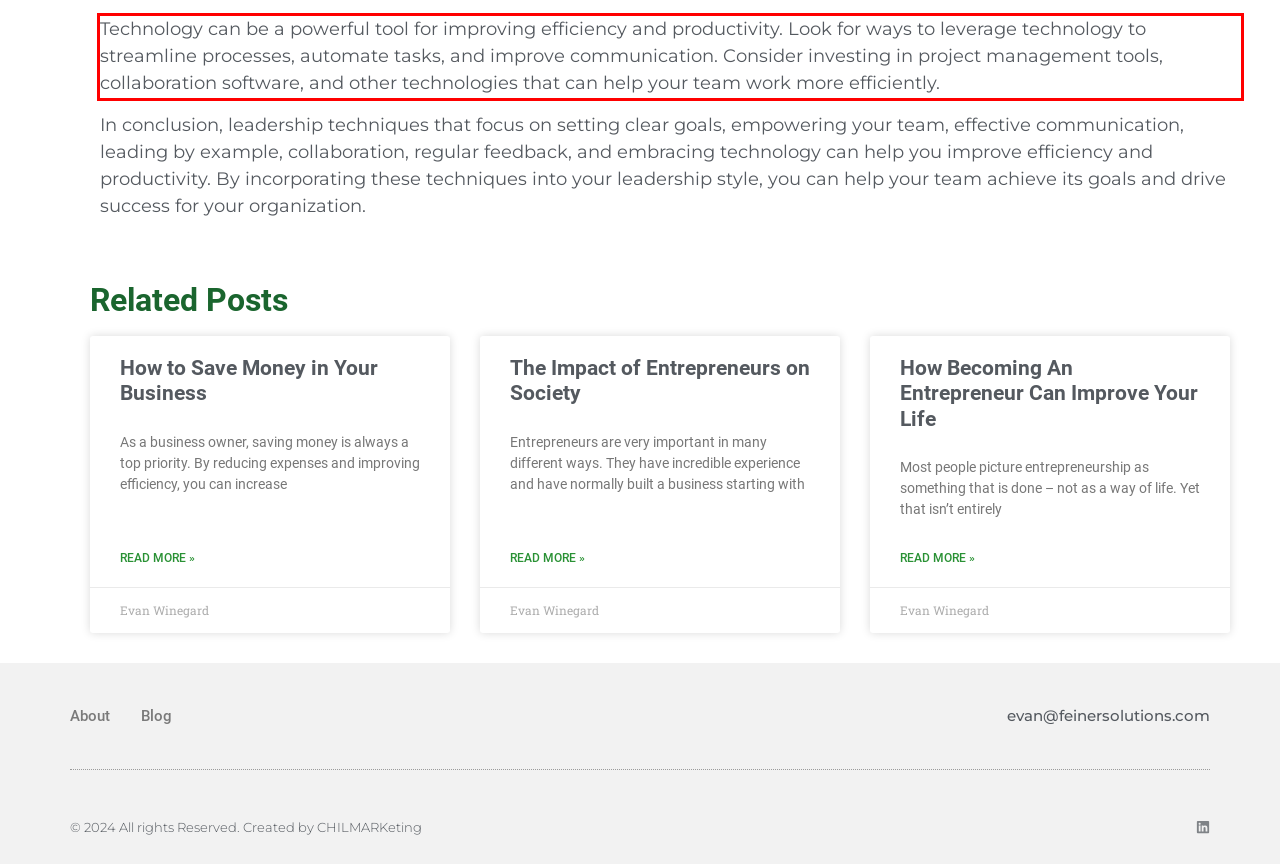Please look at the webpage screenshot and extract the text enclosed by the red bounding box.

Technology can be a powerful tool for improving efficiency and productivity. Look for ways to leverage technology to streamline processes, automate tasks, and improve communication. Consider investing in project management tools, collaboration software, and other technologies that can help your team work more efficiently.